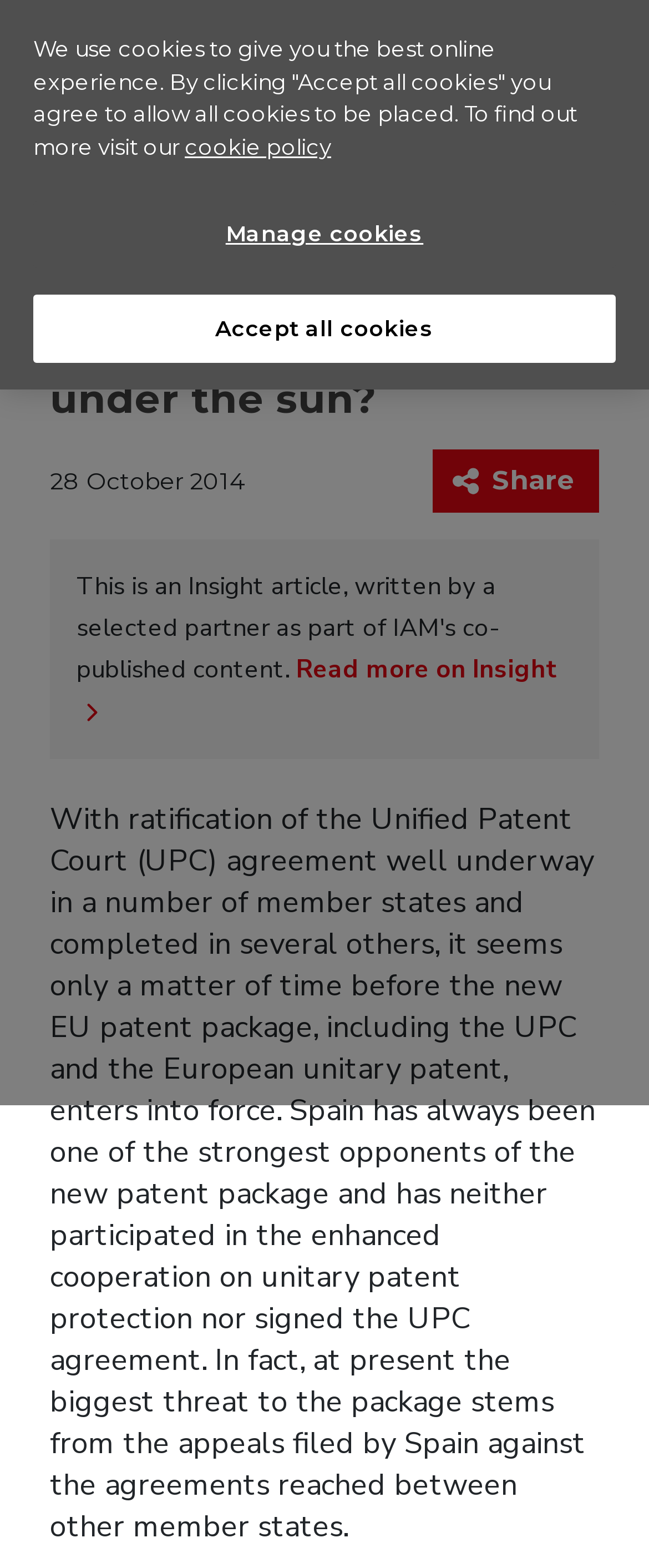Specify the bounding box coordinates of the region I need to click to perform the following instruction: "Click the IAM logo". The coordinates must be four float numbers in the range of 0 to 1, i.e., [left, top, right, bottom].

[0.356, 0.017, 0.644, 0.051]